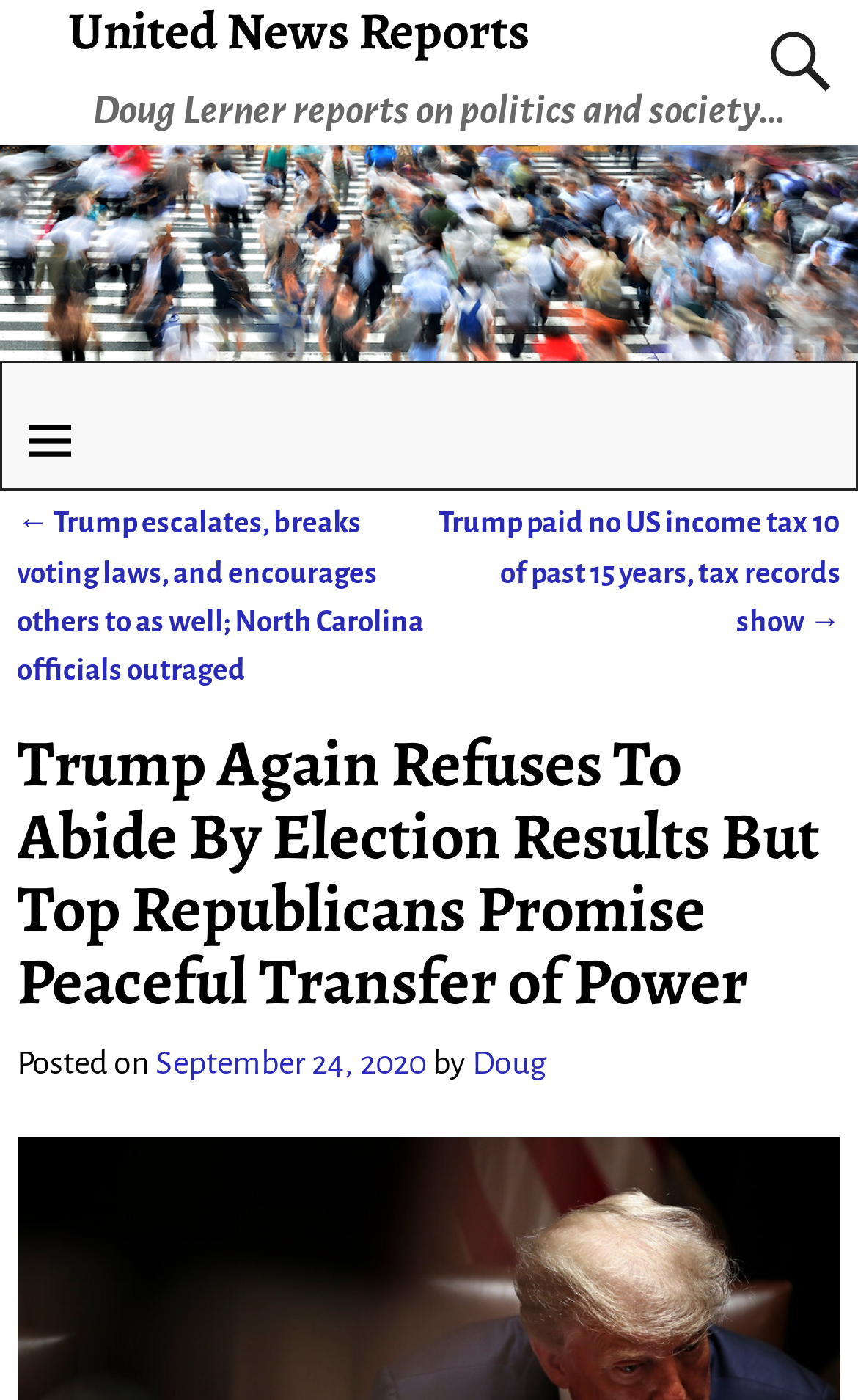Please provide a comprehensive response to the question below by analyzing the image: 
When was the article posted?

I found the answer by looking at the link element with the text 'September 24, 2020' which is located near the bottom of the article, indicating that it is the date when the article was posted.